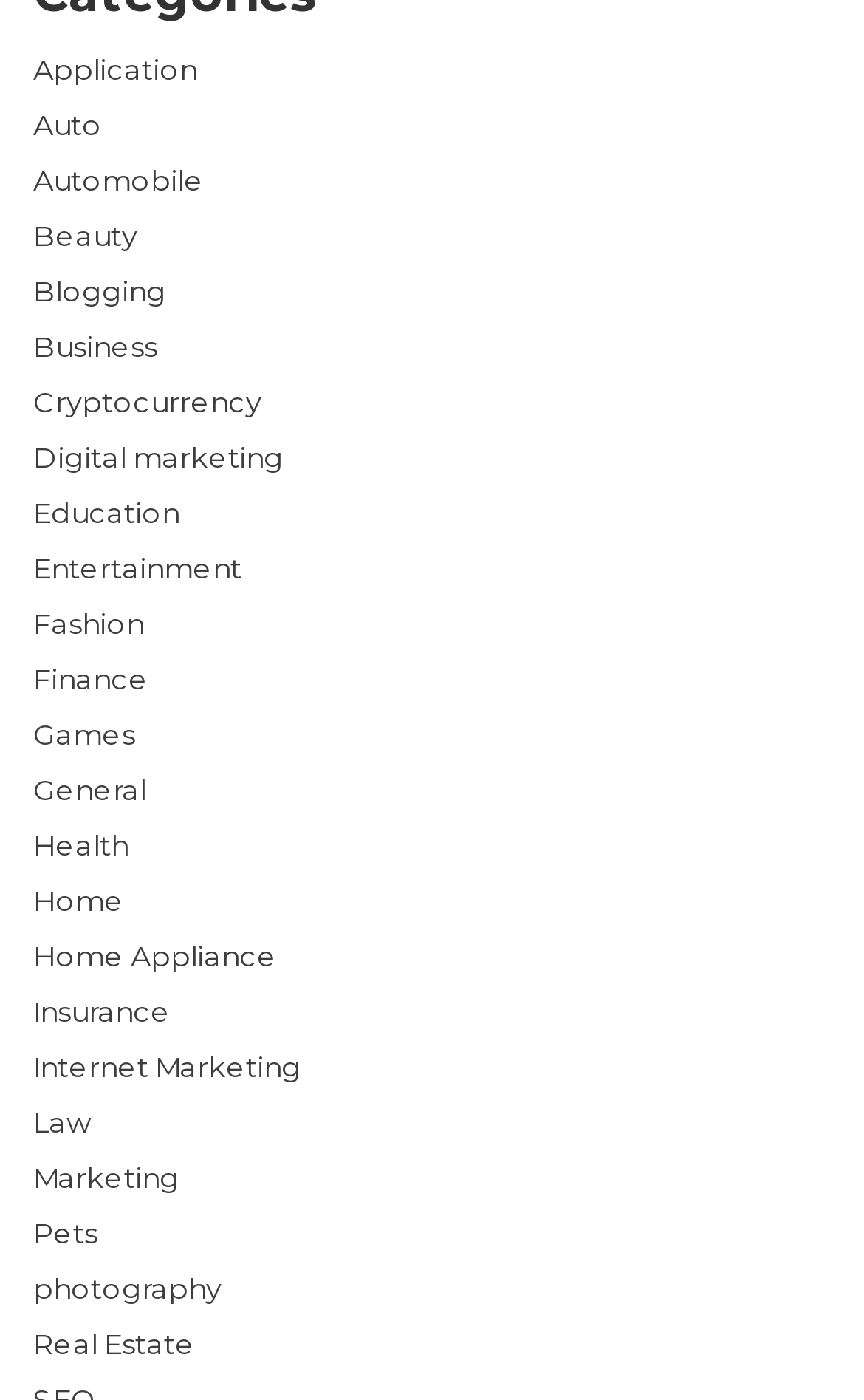Please provide a detailed answer to the question below based on the screenshot: 
What is the category located at the top of the webpage?

By examining the bounding box coordinates of the link elements, I found that the link with the category name 'Application' has the smallest y1 and y2 values, which means it is located at the top of the webpage.